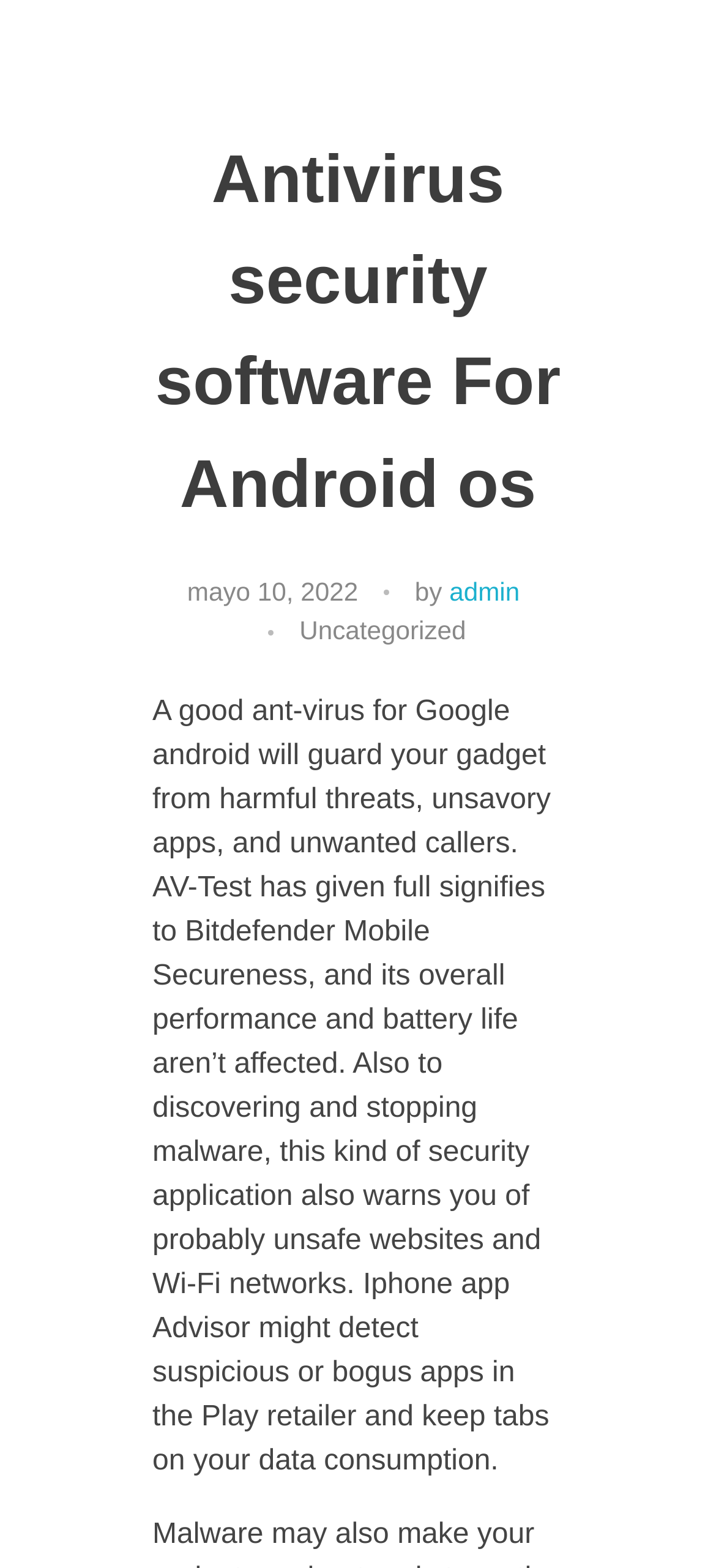What type of threats does the antivirus software protect against?
Respond to the question with a single word or phrase according to the image.

Harmful threats, unsavory apps, unwanted callers